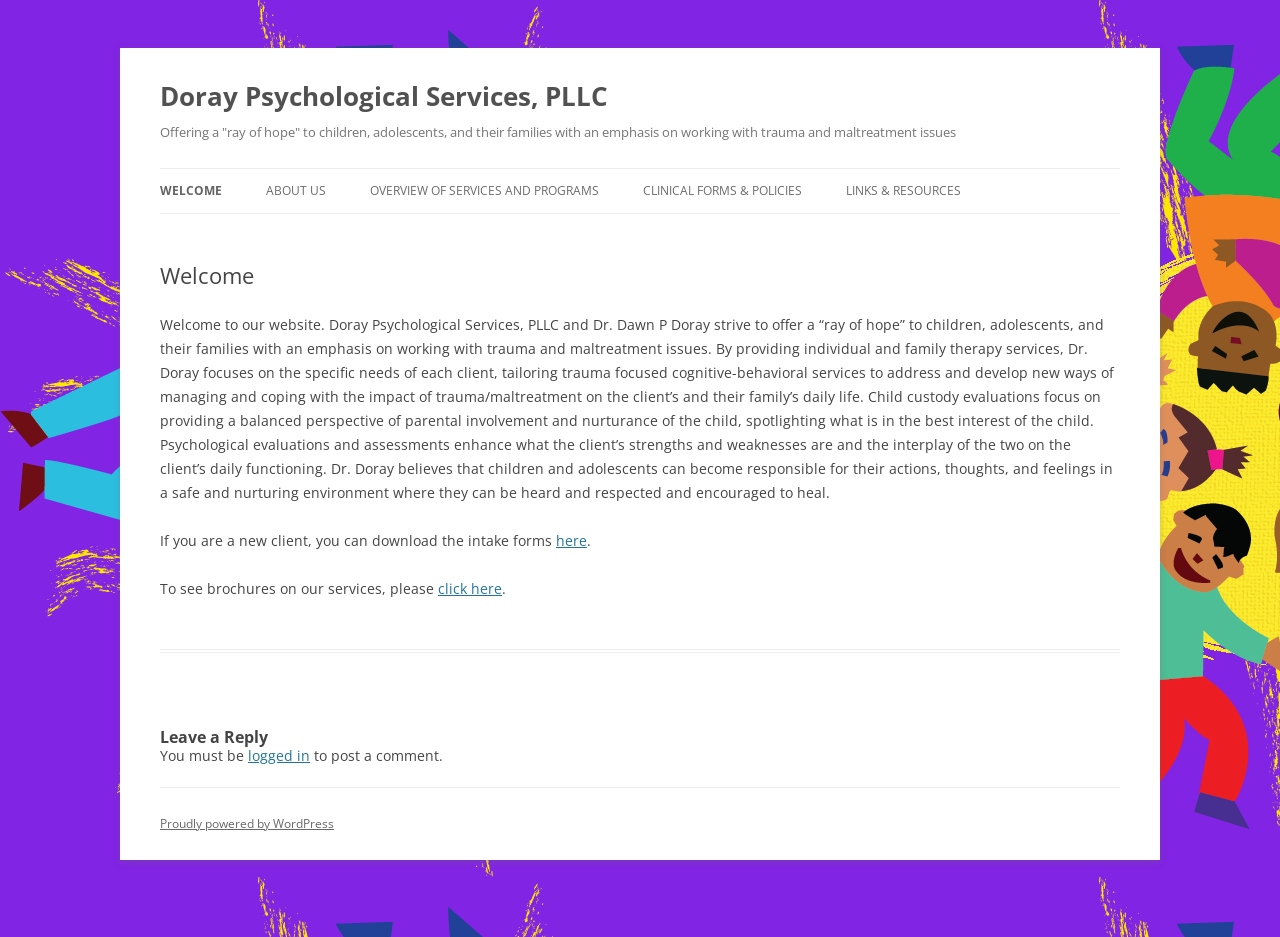Please locate the bounding box coordinates of the element's region that needs to be clicked to follow the instruction: "Click on the 'here' link to download intake forms". The bounding box coordinates should be provided as four float numbers between 0 and 1, i.e., [left, top, right, bottom].

[0.434, 0.566, 0.459, 0.587]